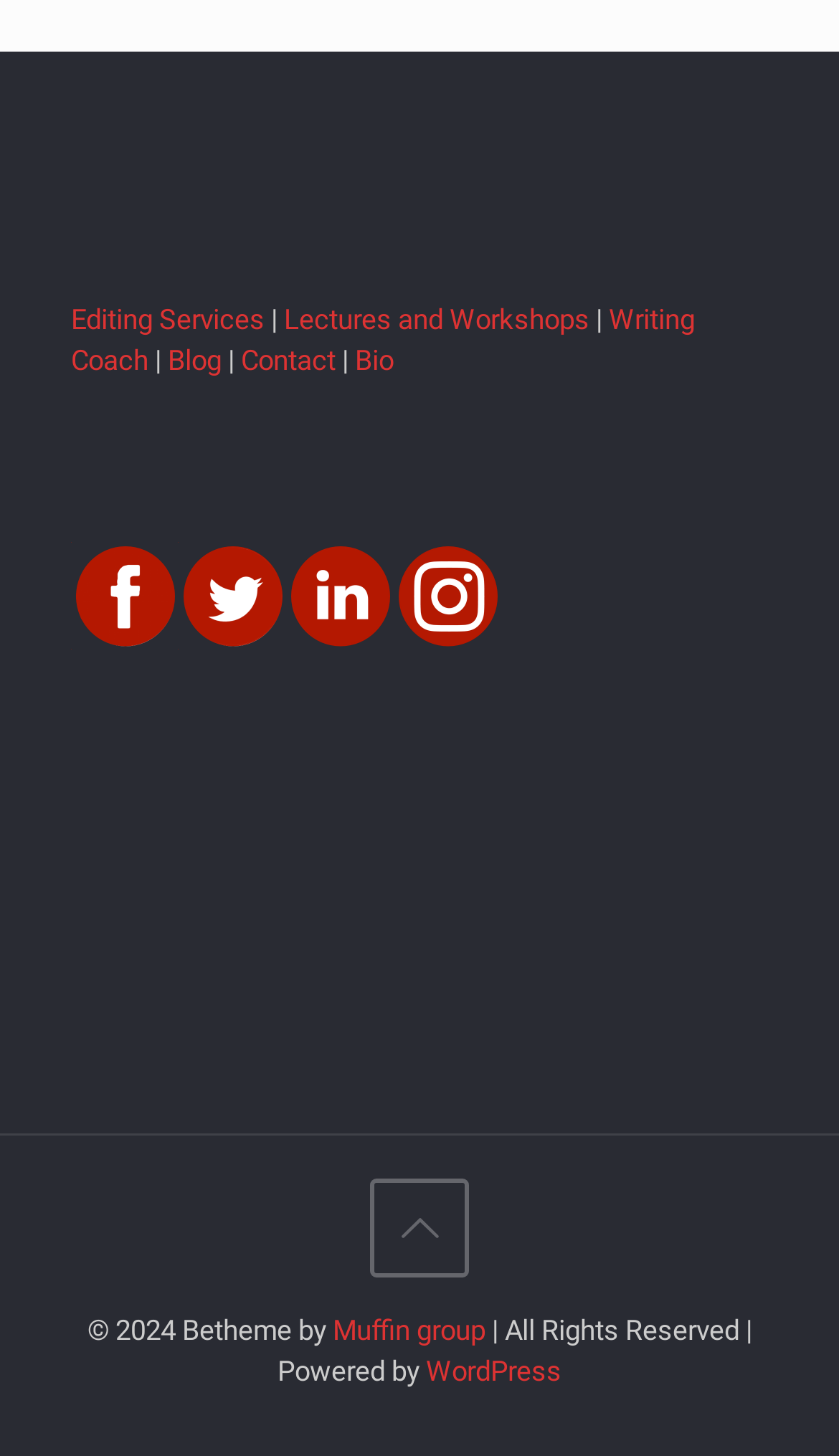Answer the following inquiry with a single word or phrase:
How many main sections are there on this webpage?

3